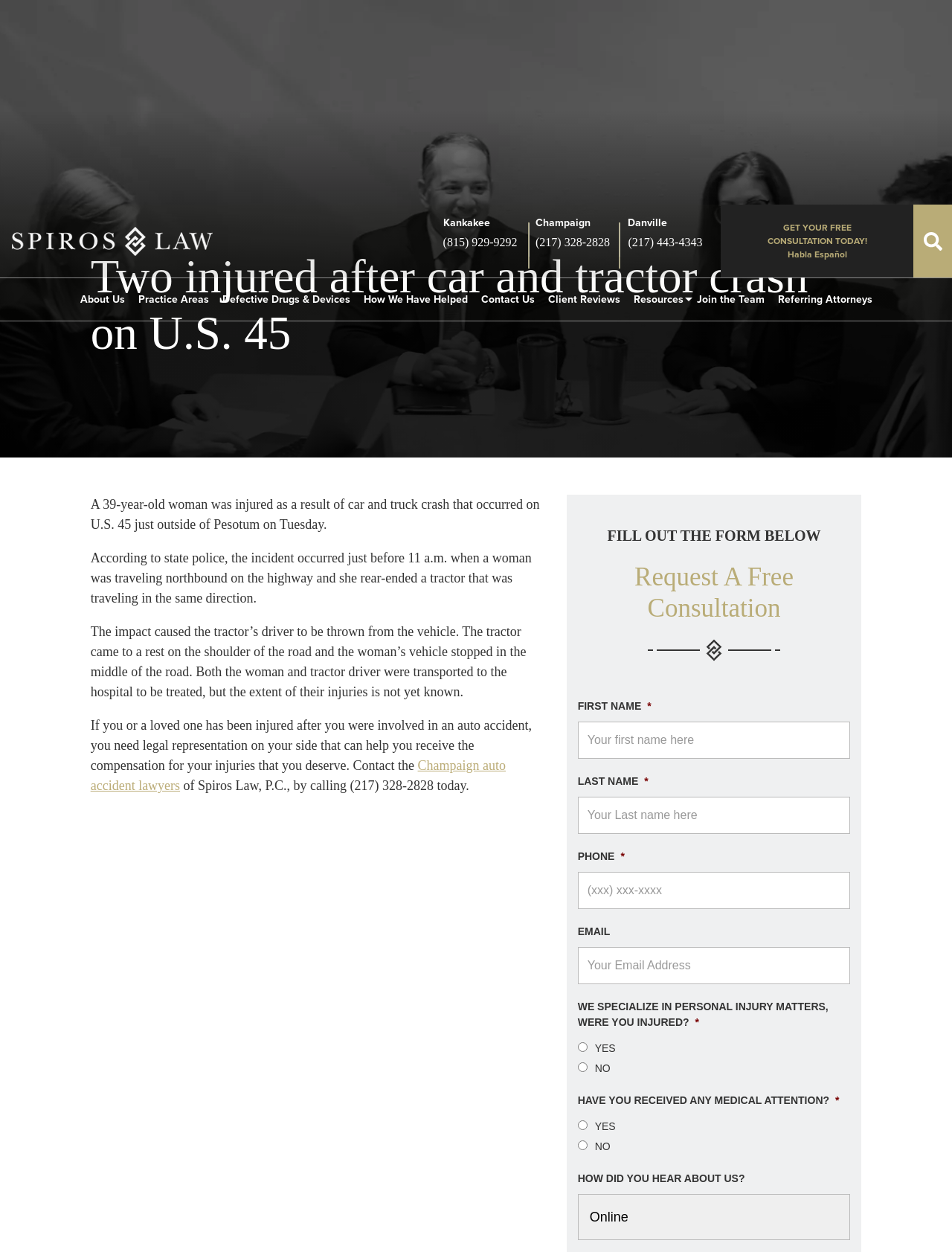Show the bounding box coordinates for the element that needs to be clicked to execute the following instruction: "Call the Champaign office". Provide the coordinates in the form of four float numbers between 0 and 1, i.e., [left, top, right, bottom].

[0.563, 0.024, 0.641, 0.036]